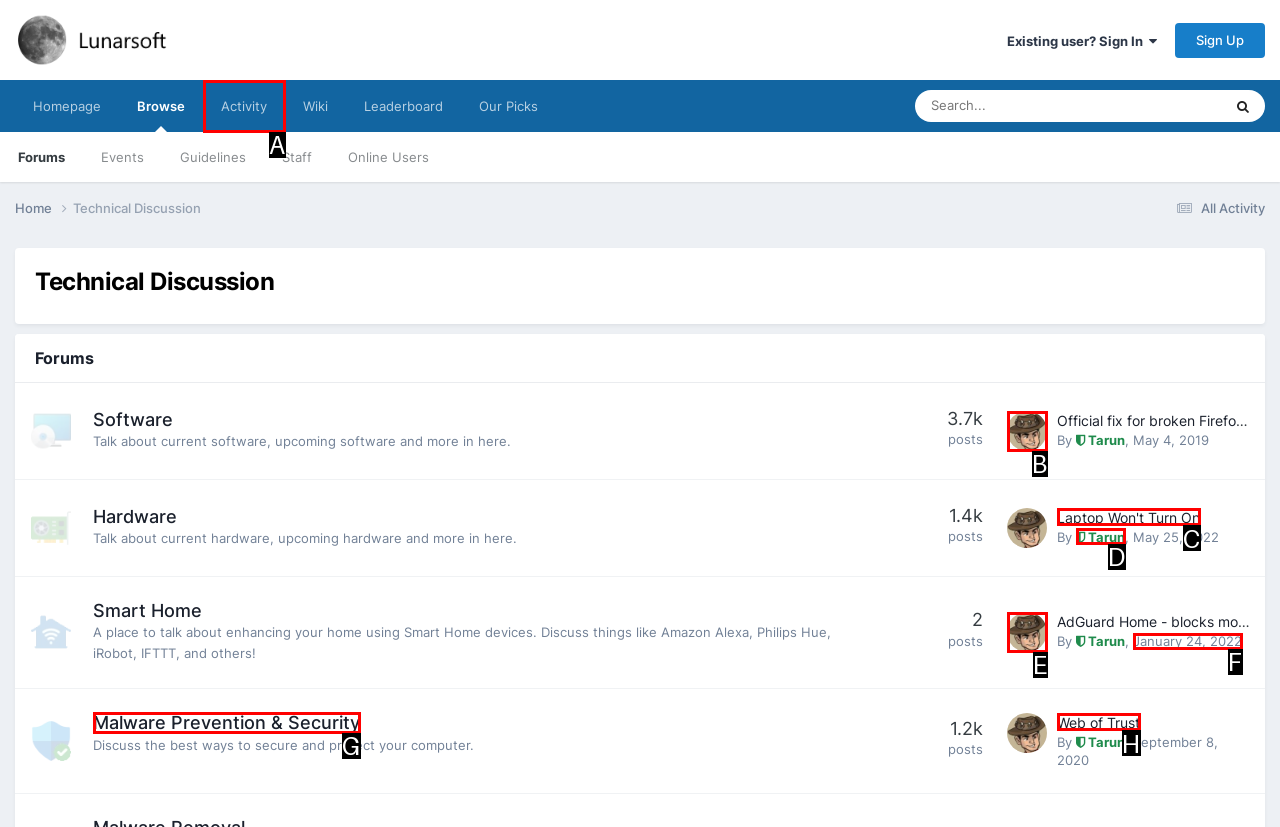Determine which HTML element to click for this task: View the activity page Provide the letter of the selected choice.

A